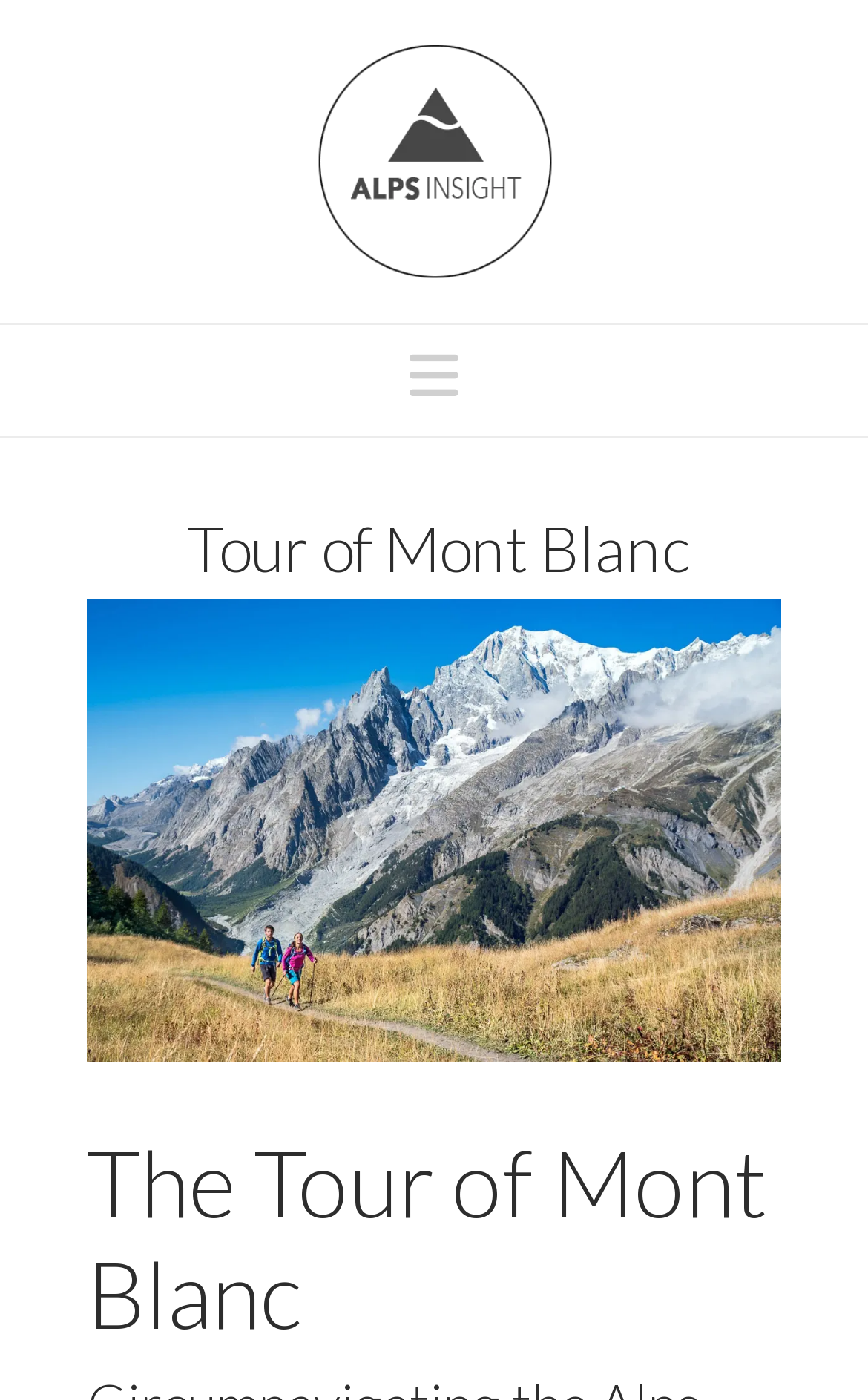How many images are on this webpage?
Your answer should be a single word or phrase derived from the screenshot.

2